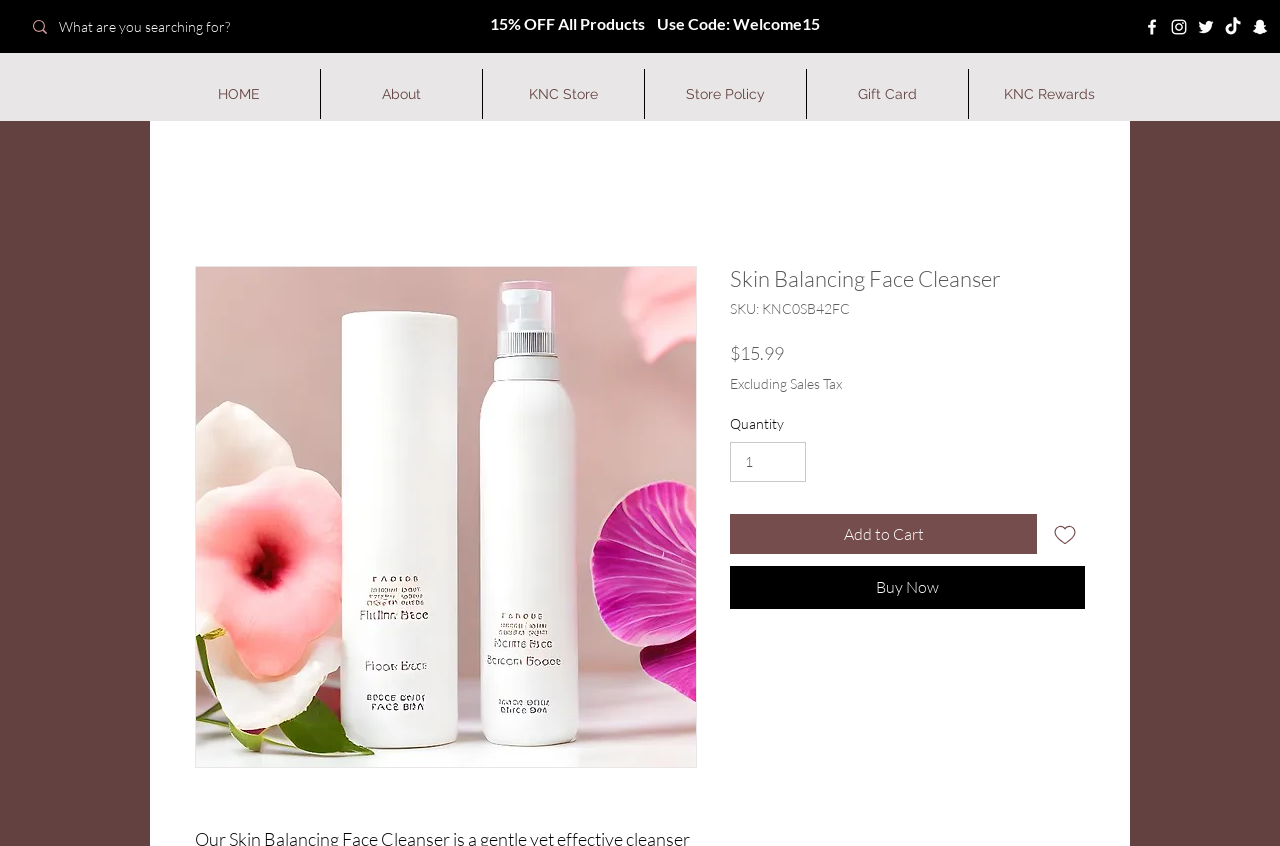What is the minimum quantity that can be added to the cart?
Could you please answer the question thoroughly and with as much detail as possible?

I found the minimum quantity by looking at the spinbutton element with the text 'Quantity' which has a valuemin attribute set to 1.